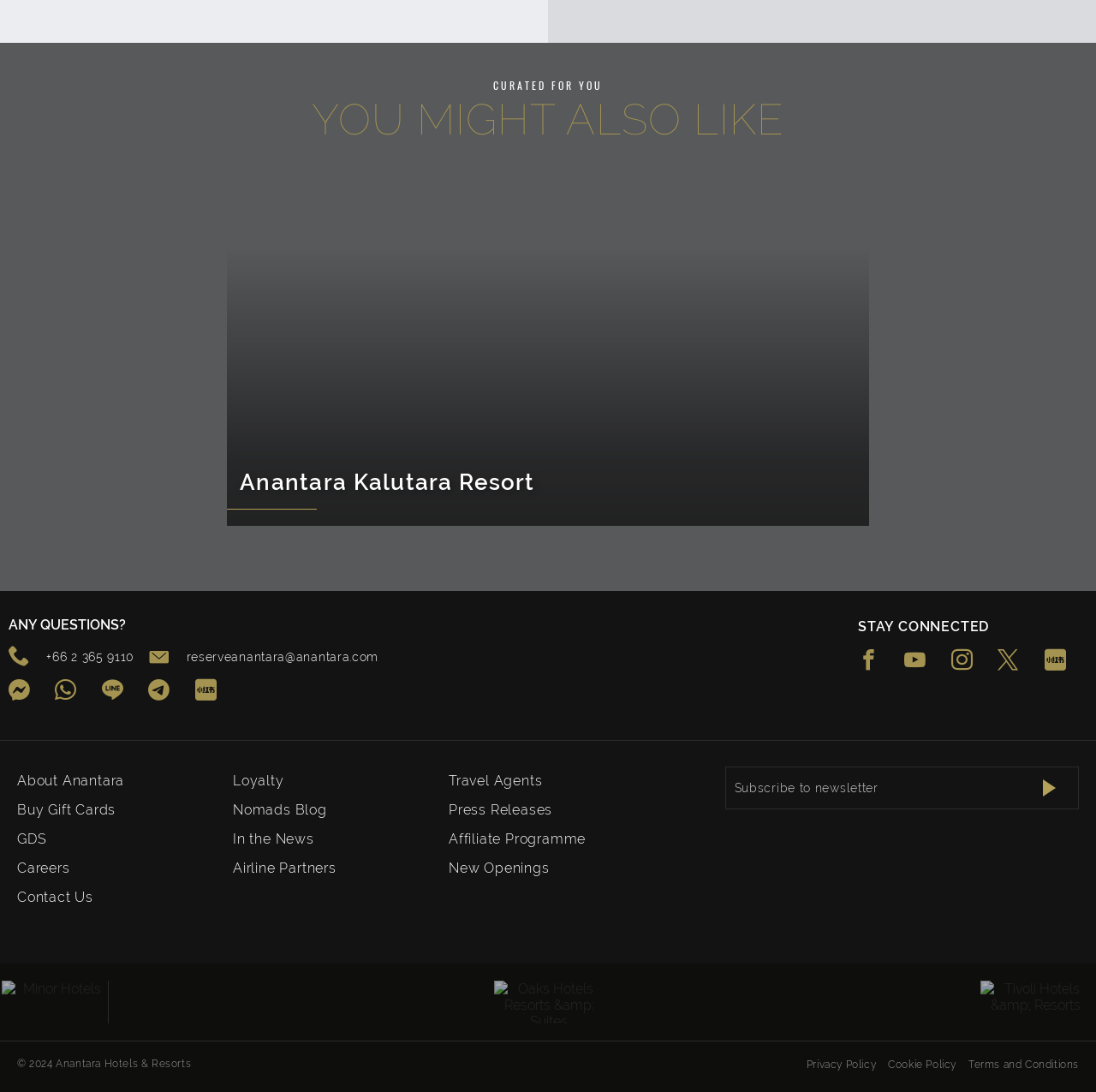Please provide the bounding box coordinates in the format (top-left x, top-left y, bottom-right x, bottom-right y). Remember, all values are floating point numbers between 0 and 1. What is the bounding box coordinate of the region described as: title="Home"

None